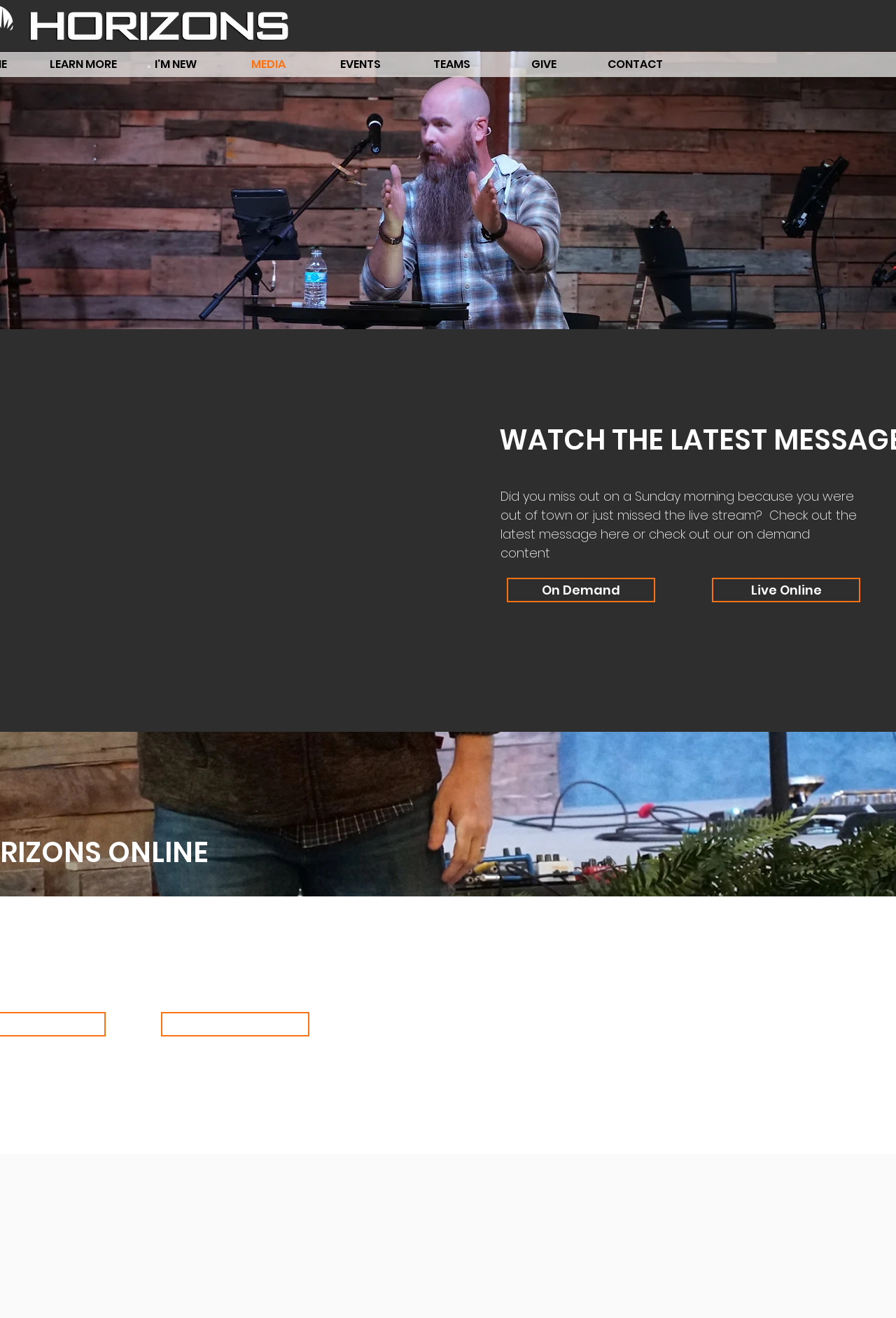Calculate the bounding box coordinates of the UI element given the description: "Virtual University of Pakistan Guide".

None